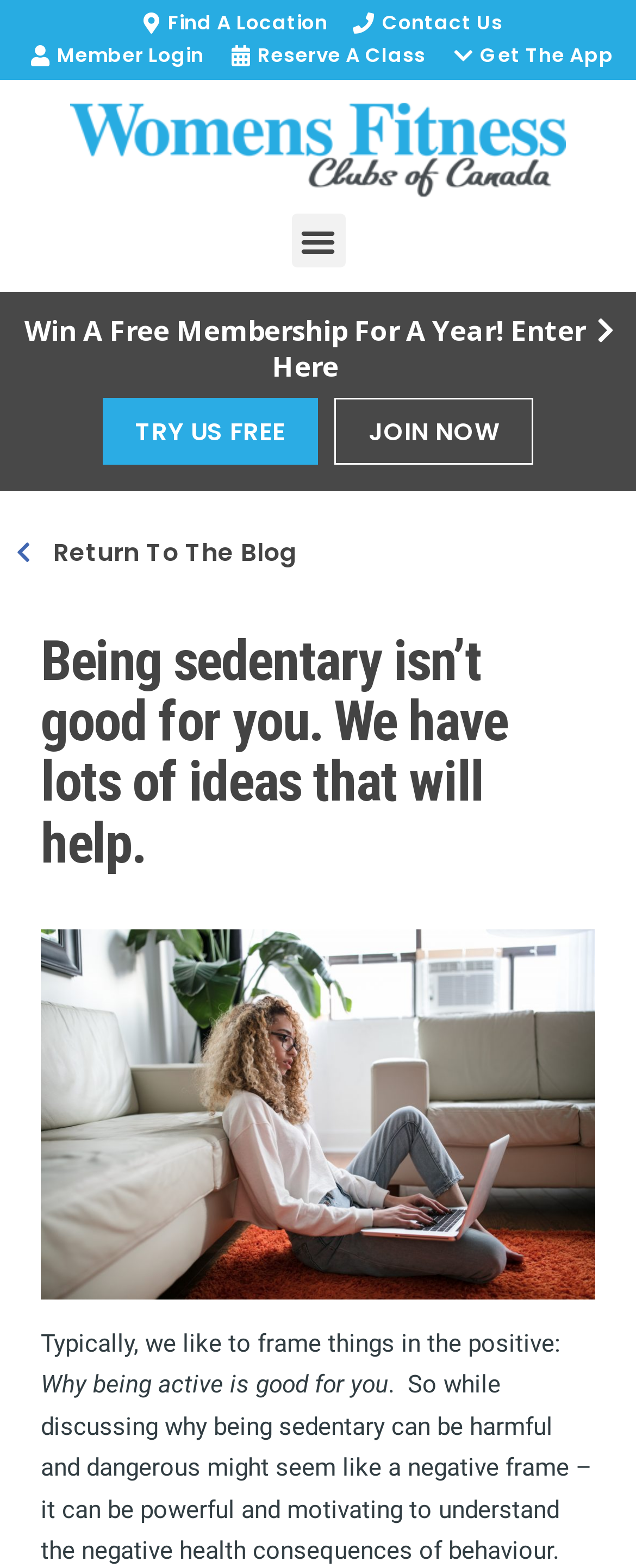Please identify the bounding box coordinates of the clickable region that I should interact with to perform the following instruction: "Find a location". The coordinates should be expressed as four float numbers between 0 and 1, i.e., [left, top, right, bottom].

[0.21, 0.004, 0.515, 0.025]